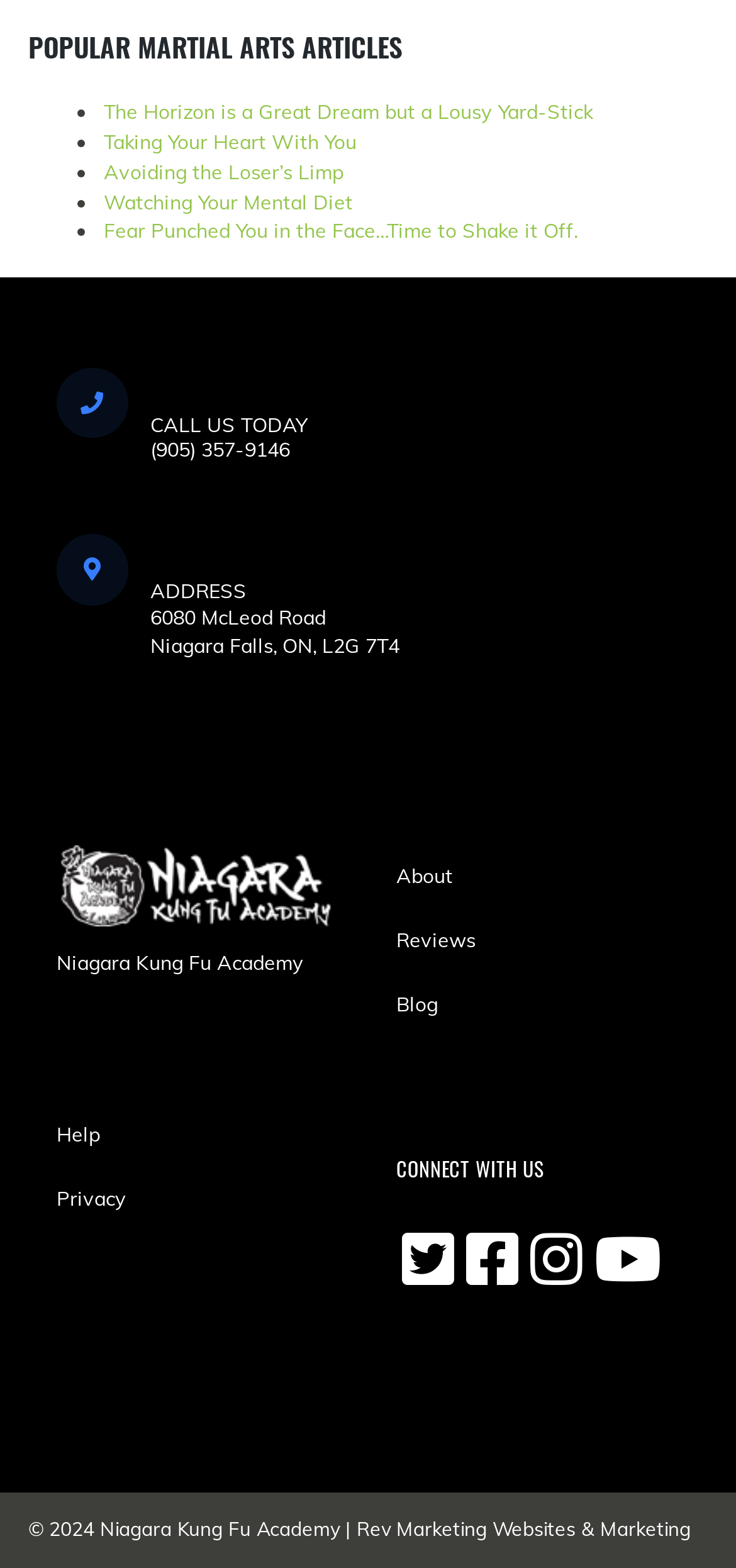Carefully observe the image and respond to the question with a detailed answer:
How many articles are listed under 'POPULAR MARTIAL ARTS ARTICLES'?

Under the 'POPULAR MARTIAL ARTS ARTICLES' heading, there are five article links listed, each with a bullet point, which are 'The Horizon is a Great Dream but a Lousy Yard-Stick', 'Taking Your Heart With You', 'Avoiding the Loser’s Limp', 'Watching Your Mental Diet', and 'Fear Punched You in the Face…Time to Shake it Off.'